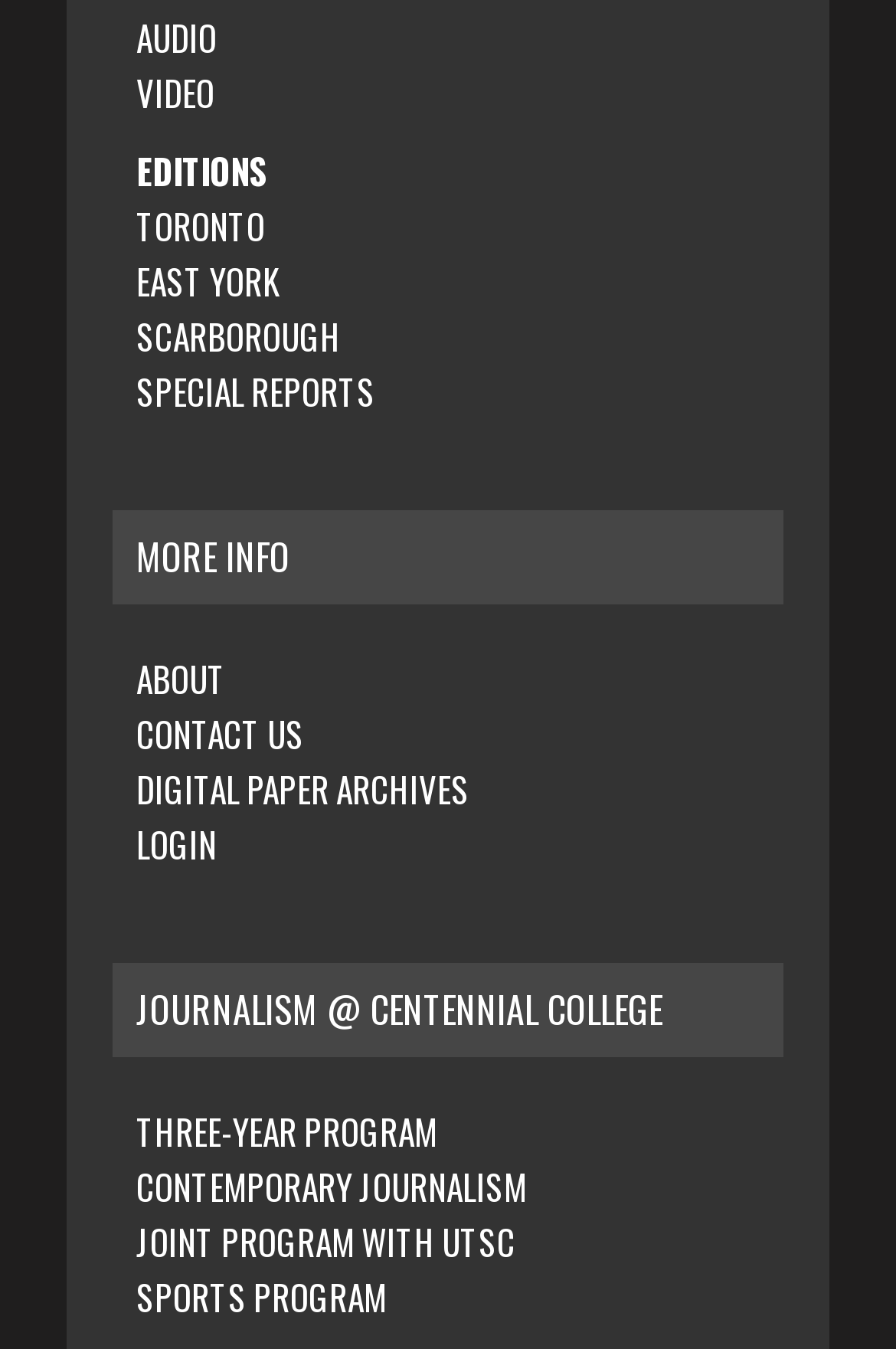Provide a thorough and detailed response to the question by examining the image: 
What type of programs are listed?

Based on the links listed on the webpage, such as 'THREE-YEAR PROGRAM', 'CONTEMPORARY JOURNALISM', and 'SPORTS PROGRAM', it can be inferred that the webpage is listing different types of journalism programs.